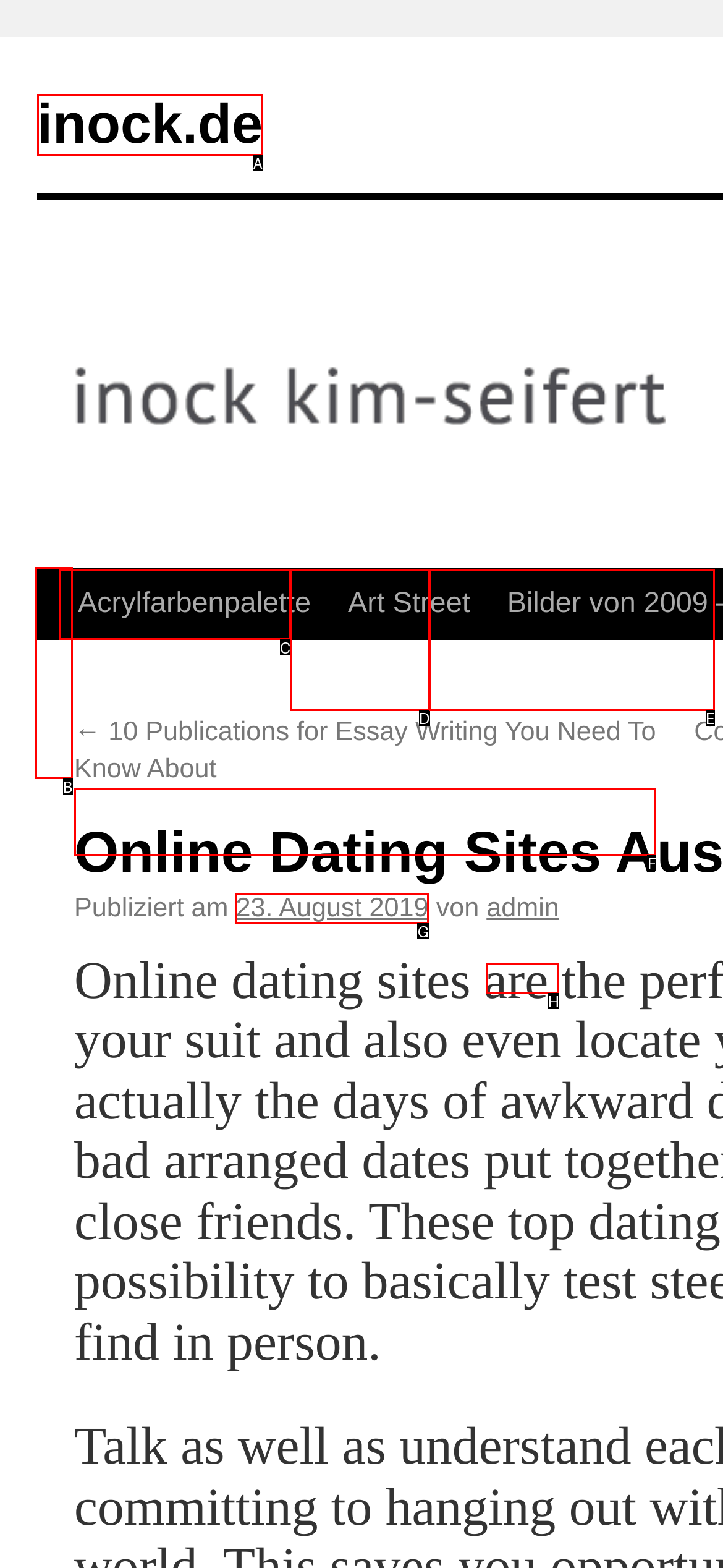For the task: check publication date, specify the letter of the option that should be clicked. Answer with the letter only.

G